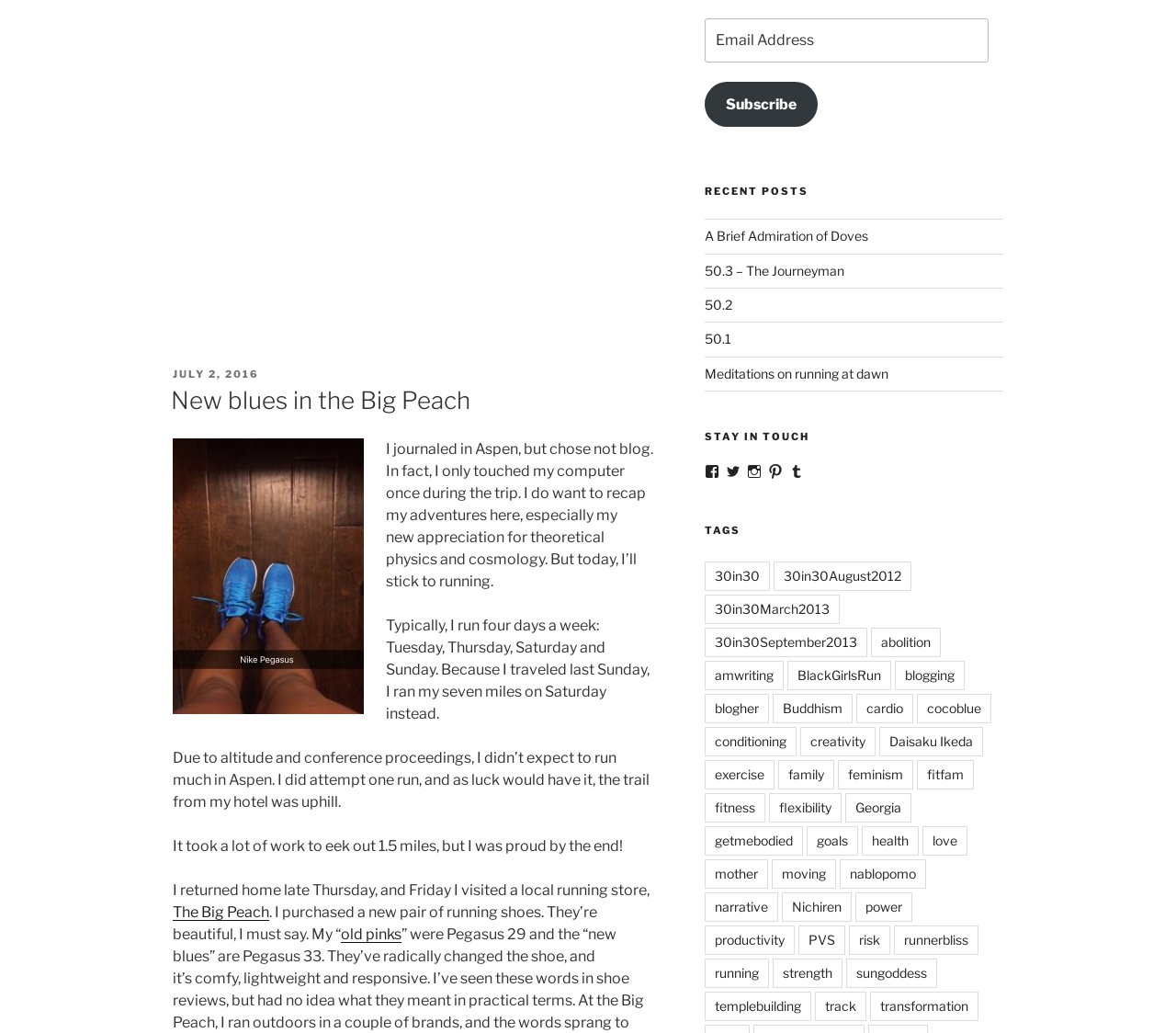What is the name of the running store visited by the author?
Look at the image and provide a short answer using one word or a phrase.

The Big Peach